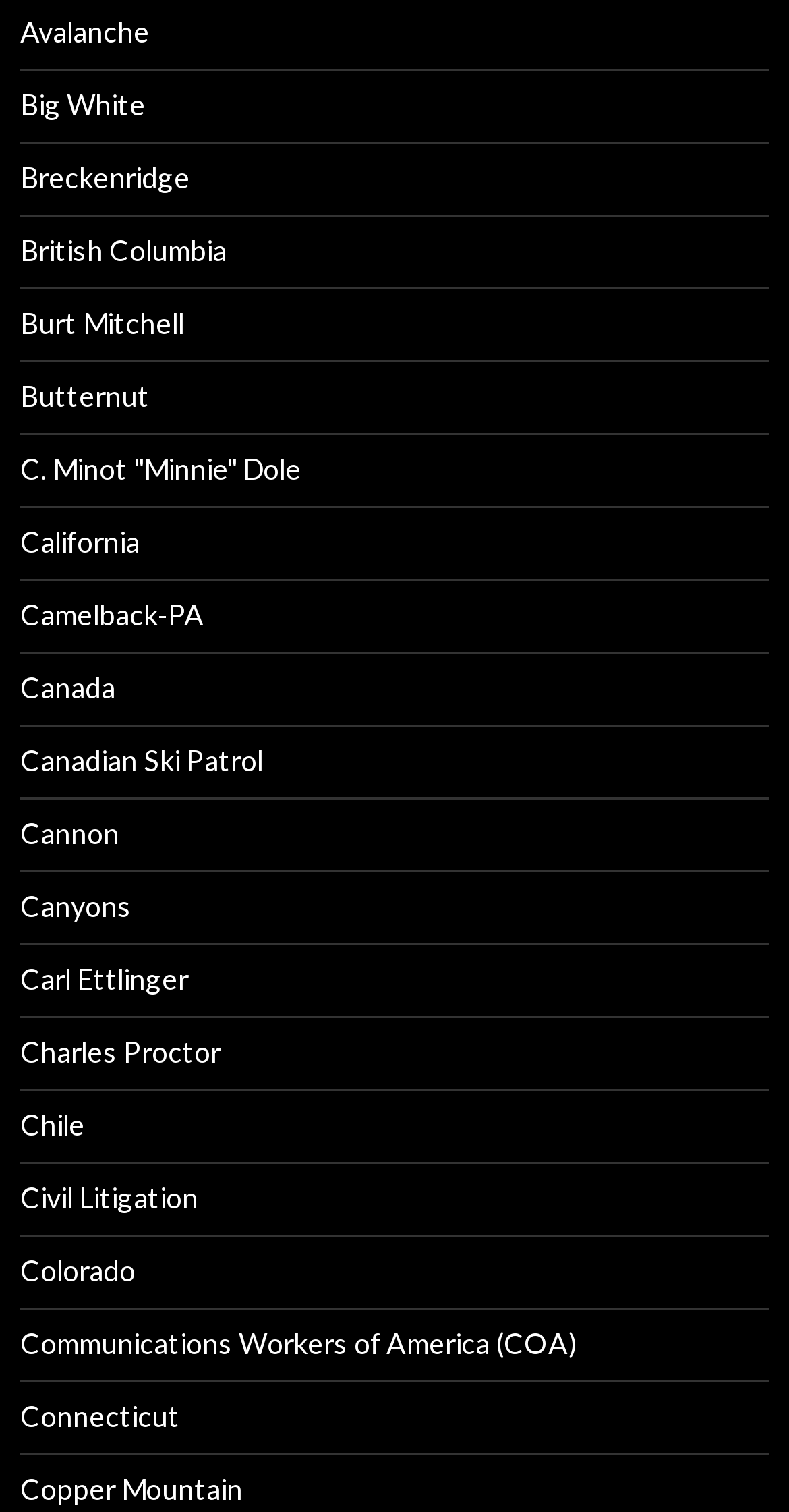Using the element description provided, determine the bounding box coordinates in the format (top-left x, top-left y, bottom-right x, bottom-right y). Ensure that all values are floating point numbers between 0 and 1. Element description: Communications Workers of America (COA)

[0.026, 0.877, 0.731, 0.9]